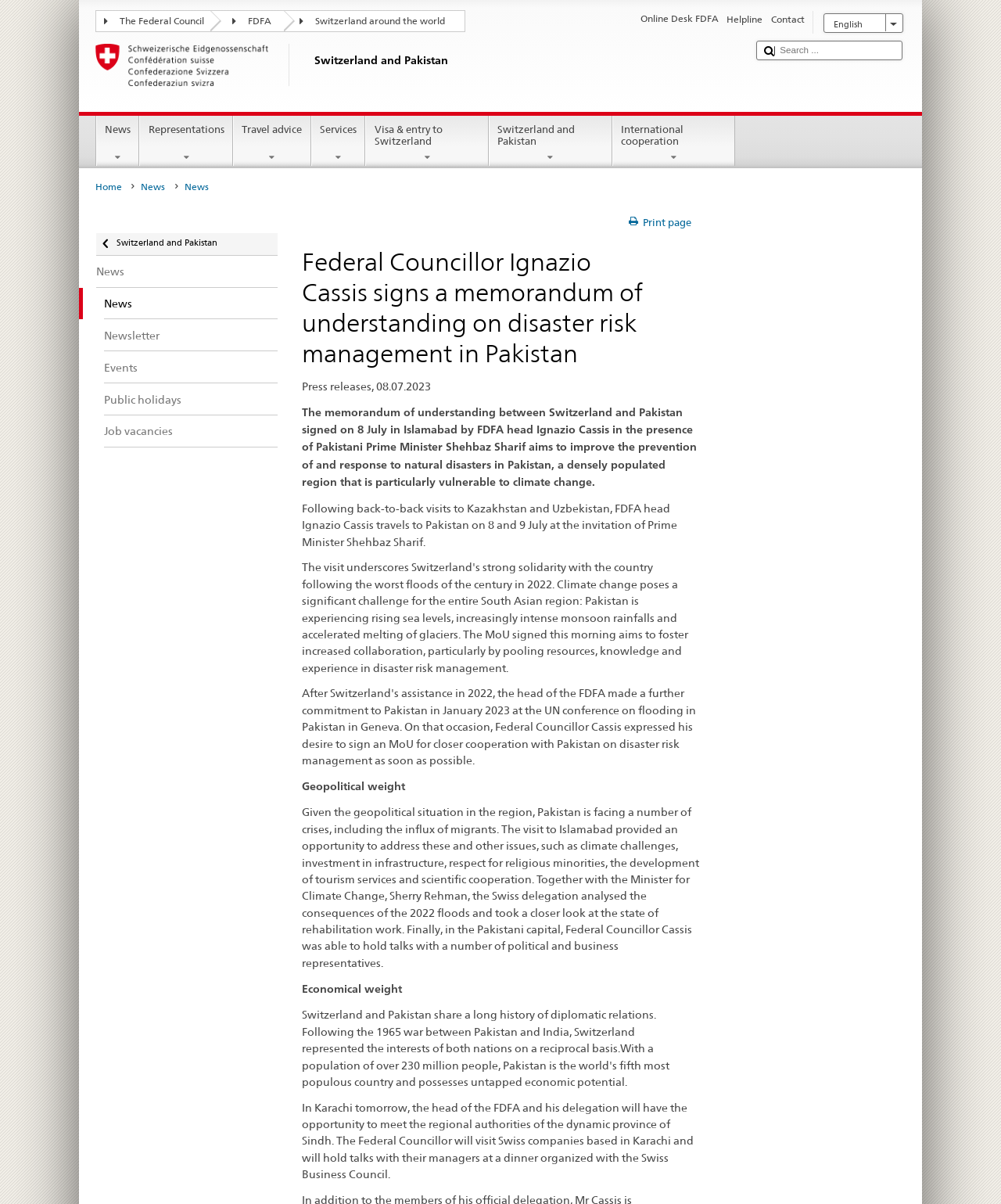Who is the head of FDFA?
Using the image as a reference, deliver a detailed and thorough answer to the question.

The head of FDFA is Ignazio Cassis, who signed a memorandum of understanding on disaster risk management in Pakistan and traveled to Pakistan on 8 and 9 July at the invitation of Prime Minister Shehbaz Sharif.